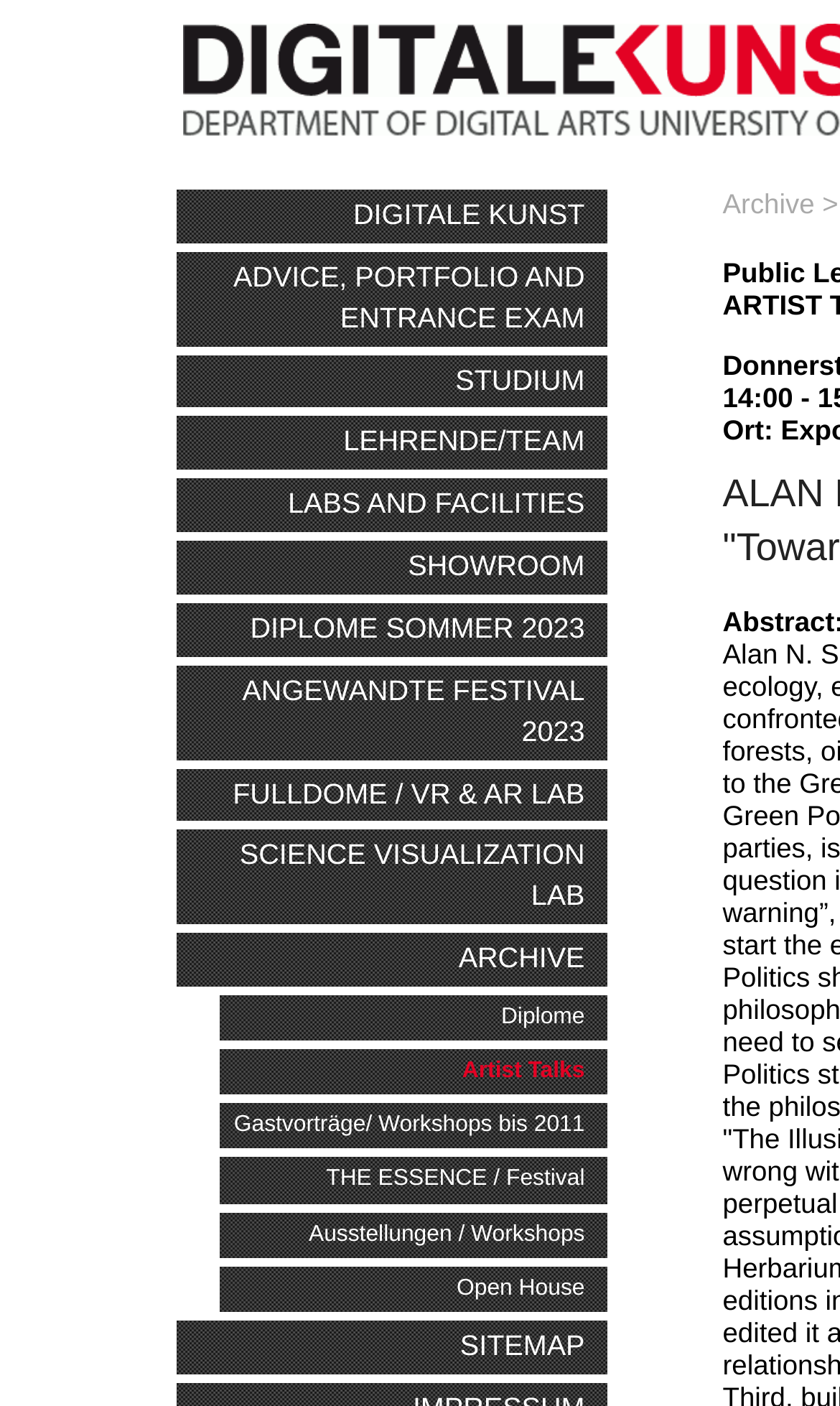How many links are there on the webpage?
Answer the question with just one word or phrase using the image.

20